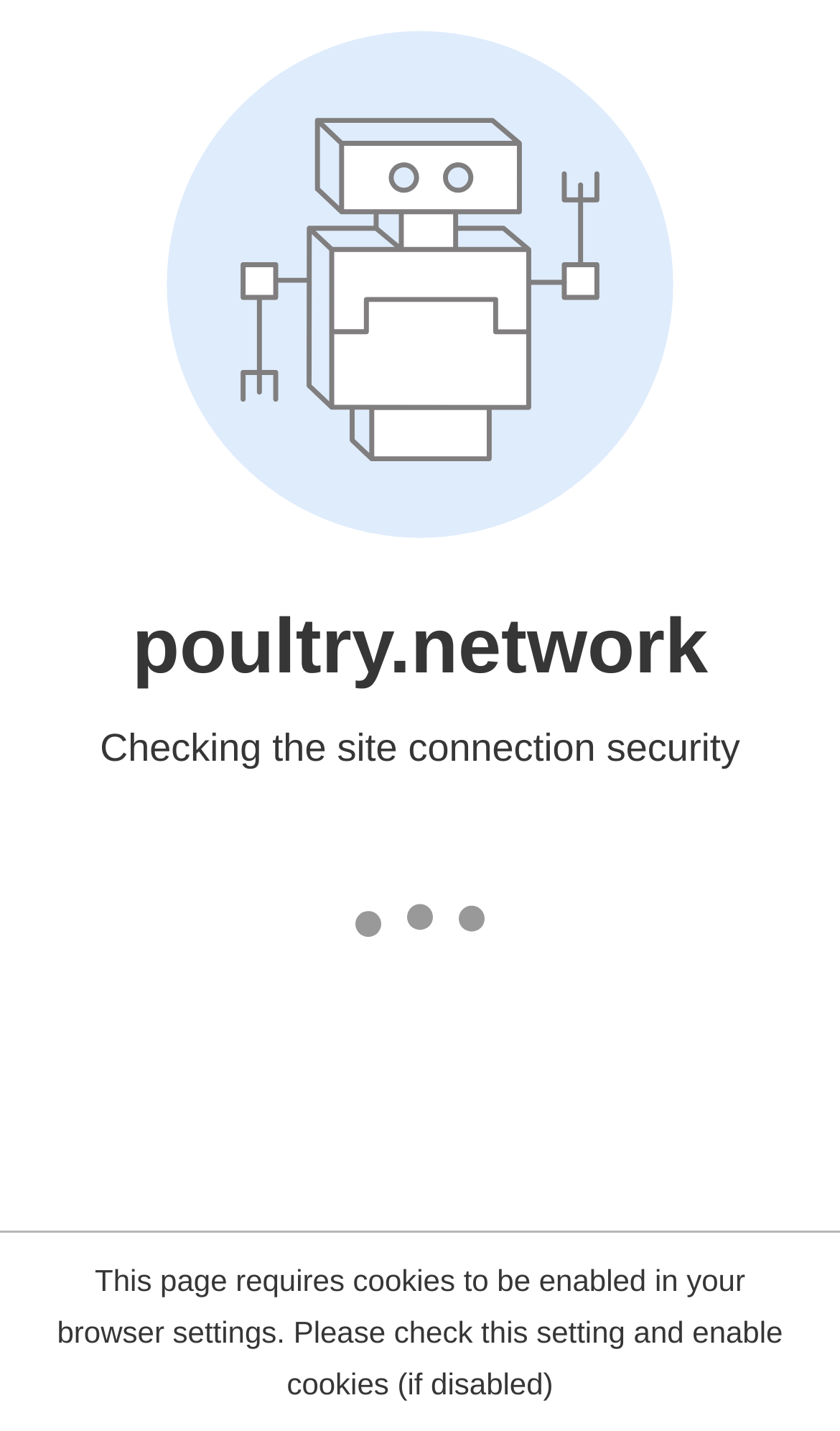By analyzing the image, answer the following question with a detailed response: What is the author of the article?

The author of the article can be found by looking at the text 'by' followed by the author's name, which is 'Jake Davies (Editor)'.